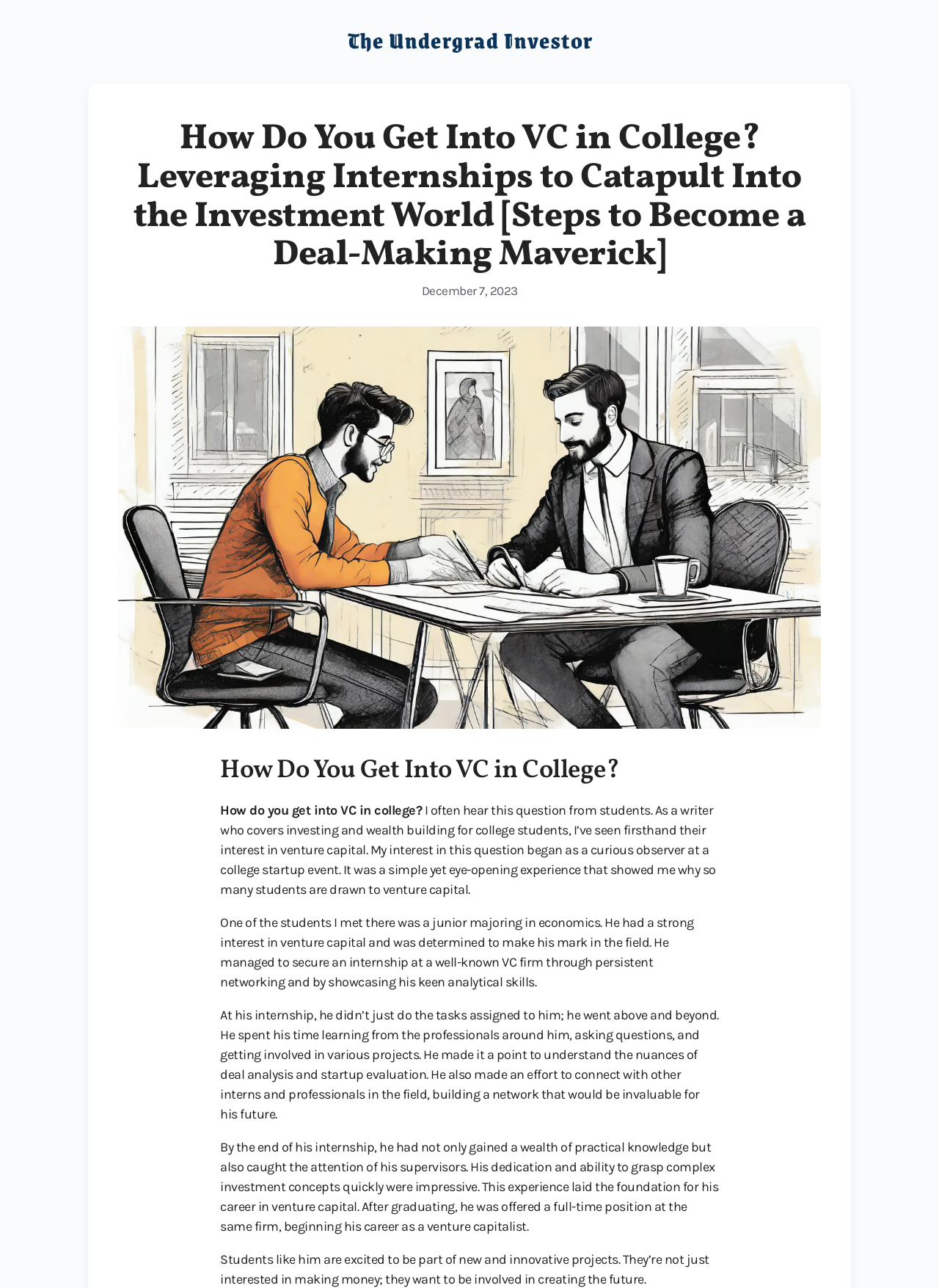Use a single word or phrase to answer the following:
What is the date of the article?

December 7, 2023